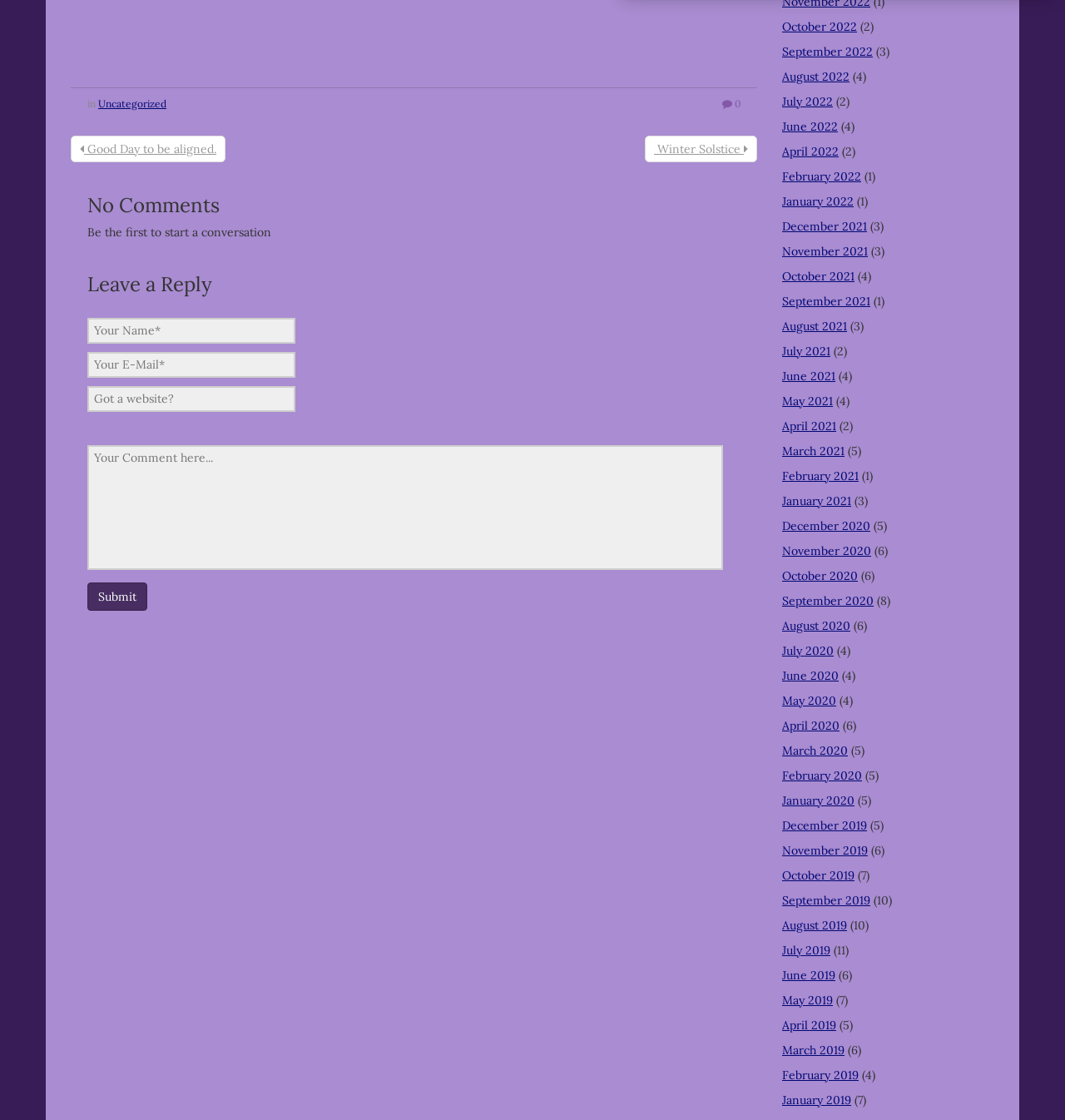Find and provide the bounding box coordinates for the UI element described with: "August 2019".

[0.734, 0.819, 0.795, 0.833]